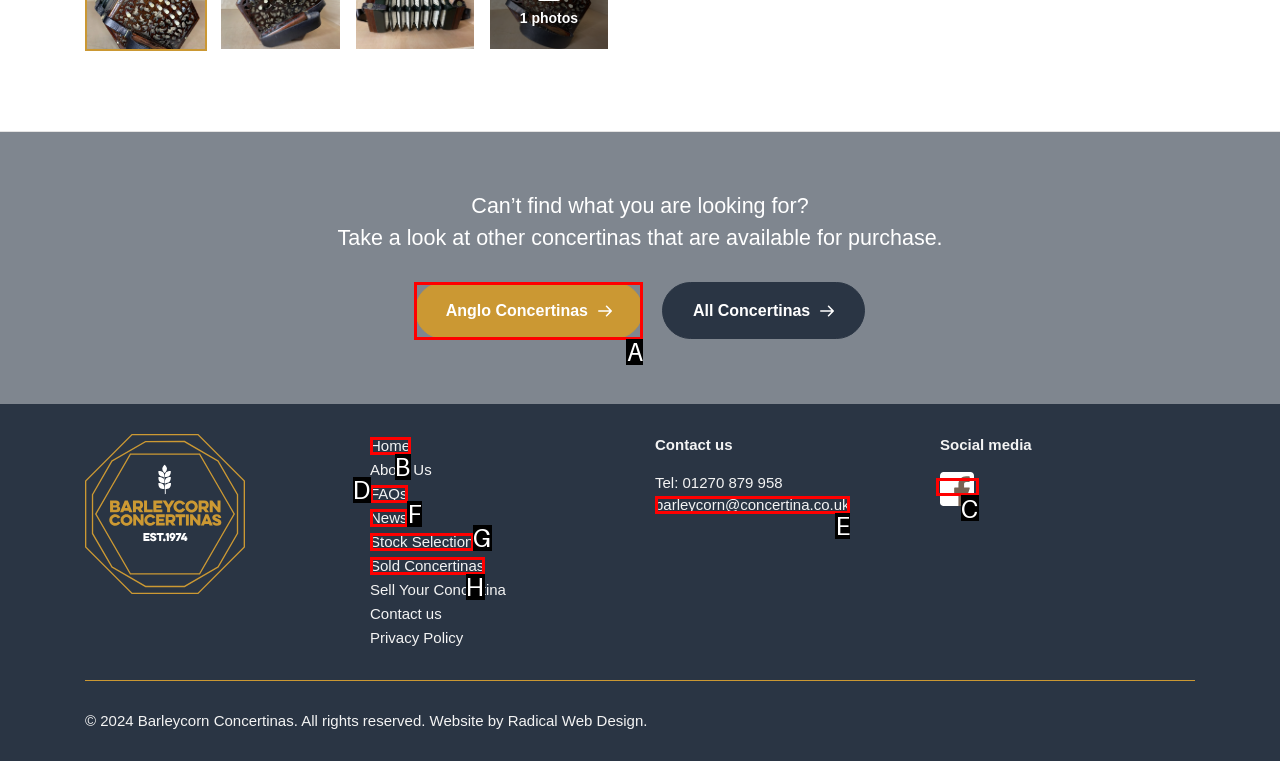Identify the HTML element that best fits the description: Reach Electrical (S) Pte Ltd. Respond with the letter of the corresponding element.

None